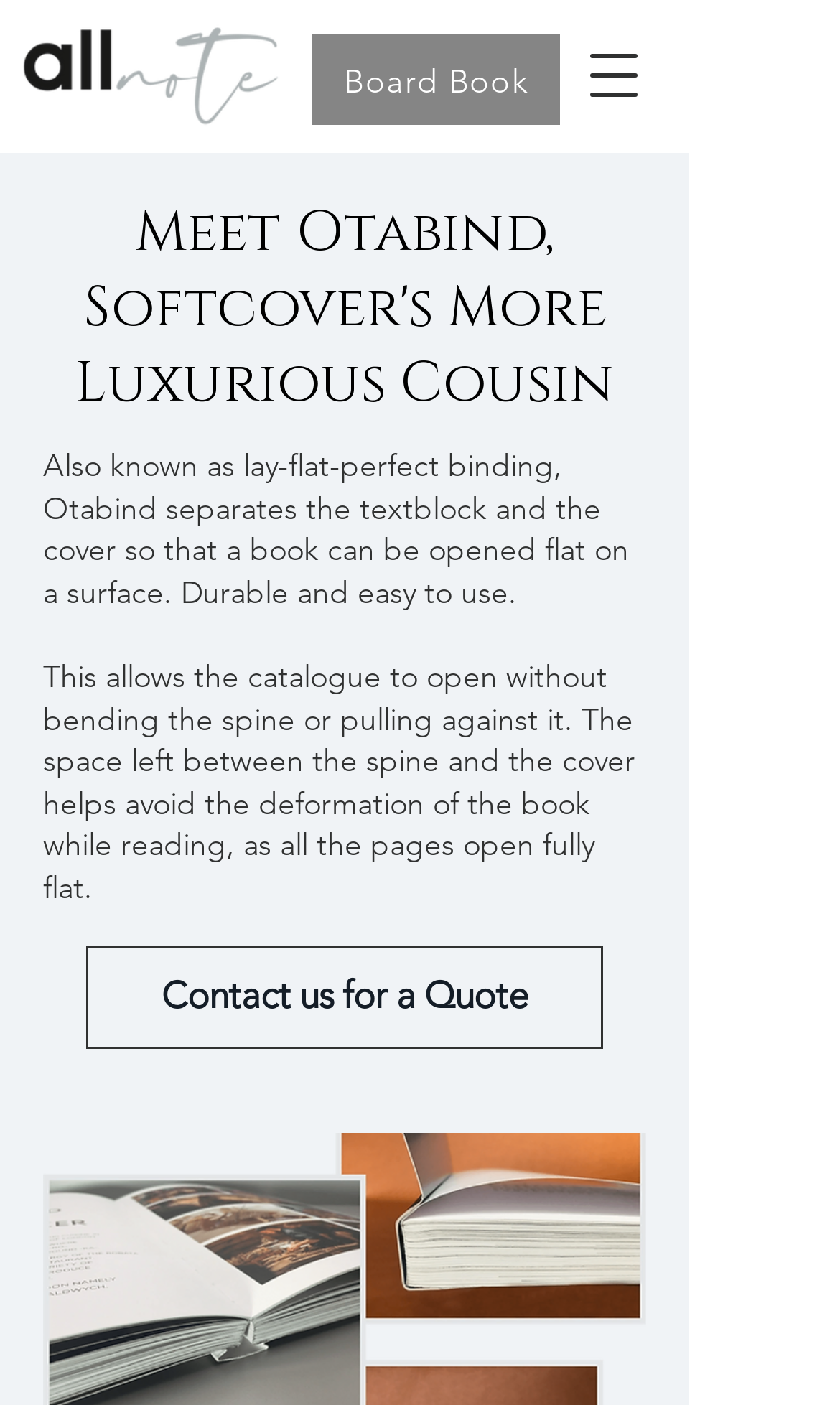Based on the image, please elaborate on the answer to the following question:
What can be done with a catalogue that uses Otabind?

I deduced this answer by reading the text that describes Otabind as allowing a book to be opened flat on a surface. This implies that a catalogue that uses Otabind can be opened flat on a surface.